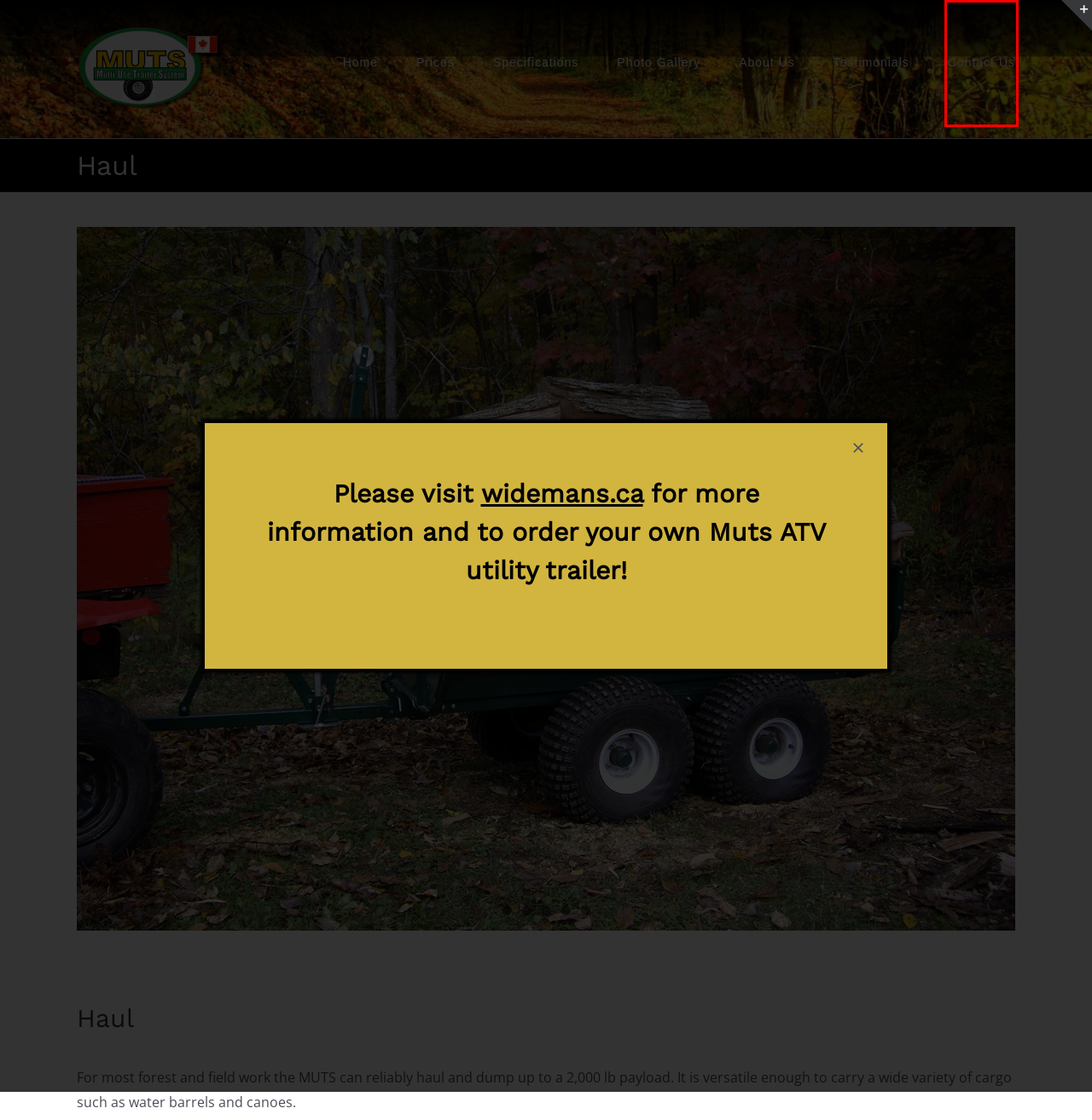With the provided webpage screenshot containing a red bounding box around a UI element, determine which description best matches the new webpage that appears after clicking the selected element. The choices are:
A. MUTS - Multi-Use Trailer System for your ATV, Quad and 4 Wheeler
B. Prices - MUTS - The “SWISS ARMY KNIFE” of ATV work trailers
C. Photo Gallery - MUTS - The “SWISS ARMY KNIFE” of ATV work trailers
D. About Us - MUTS - The “SWISS ARMY KNIFE” of ATV work trailers
E. Contact Us - MUTS - The “SWISS ARMY KNIFE” of ATV work trailers
F. Testimonials - MUTS - The “SWISS ARMY KNIFE” of ATV work trailers
G. Specifications - MUTS - The “SWISS ARMY KNIFE” of ATV work trailers
H. Widemans Inc. | ATV Utility Trailer, Screen Bucket & Silage Facer

E